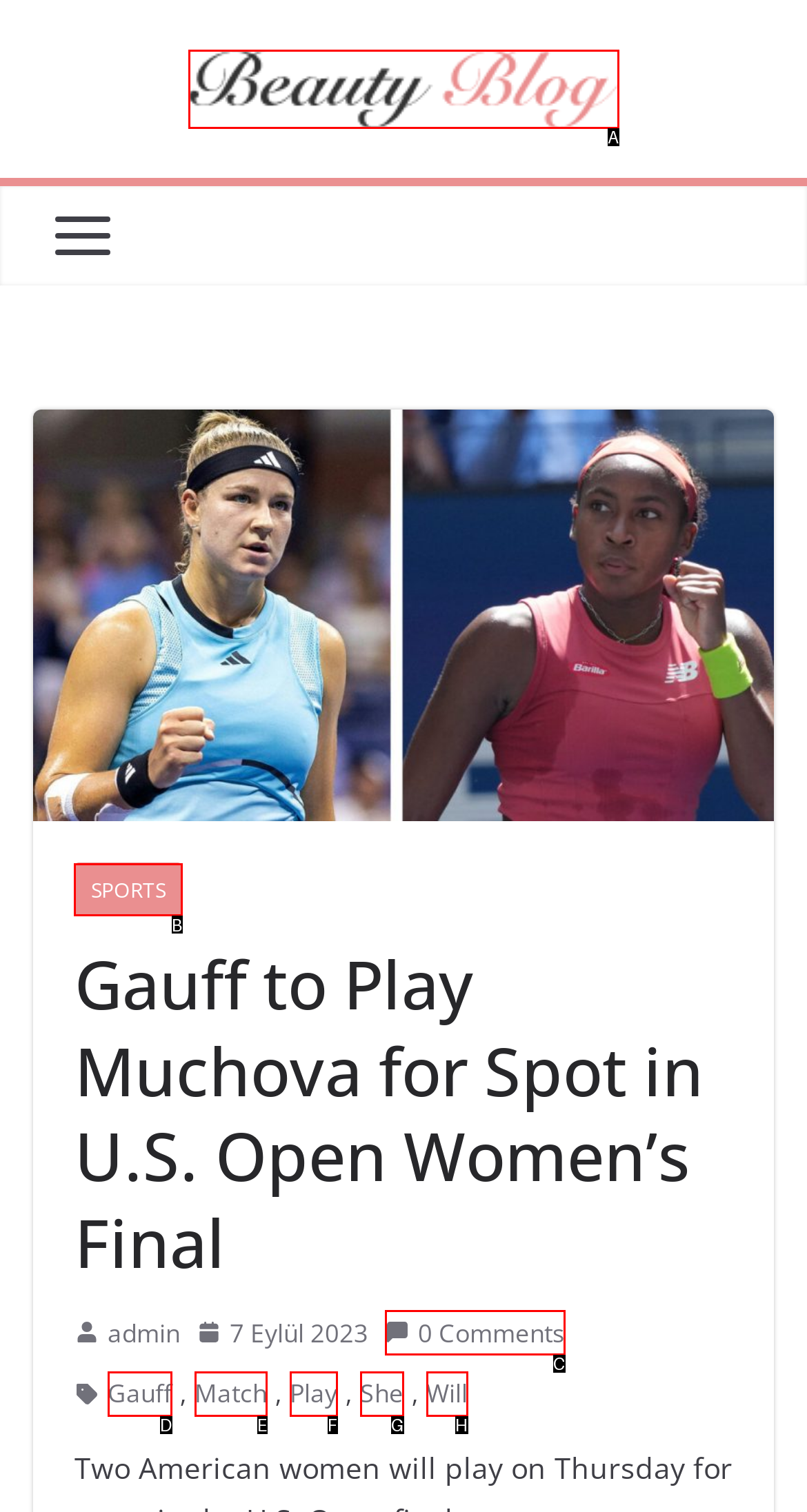Choose the UI element to click on to achieve this task: view sports news. Reply with the letter representing the selected element.

B